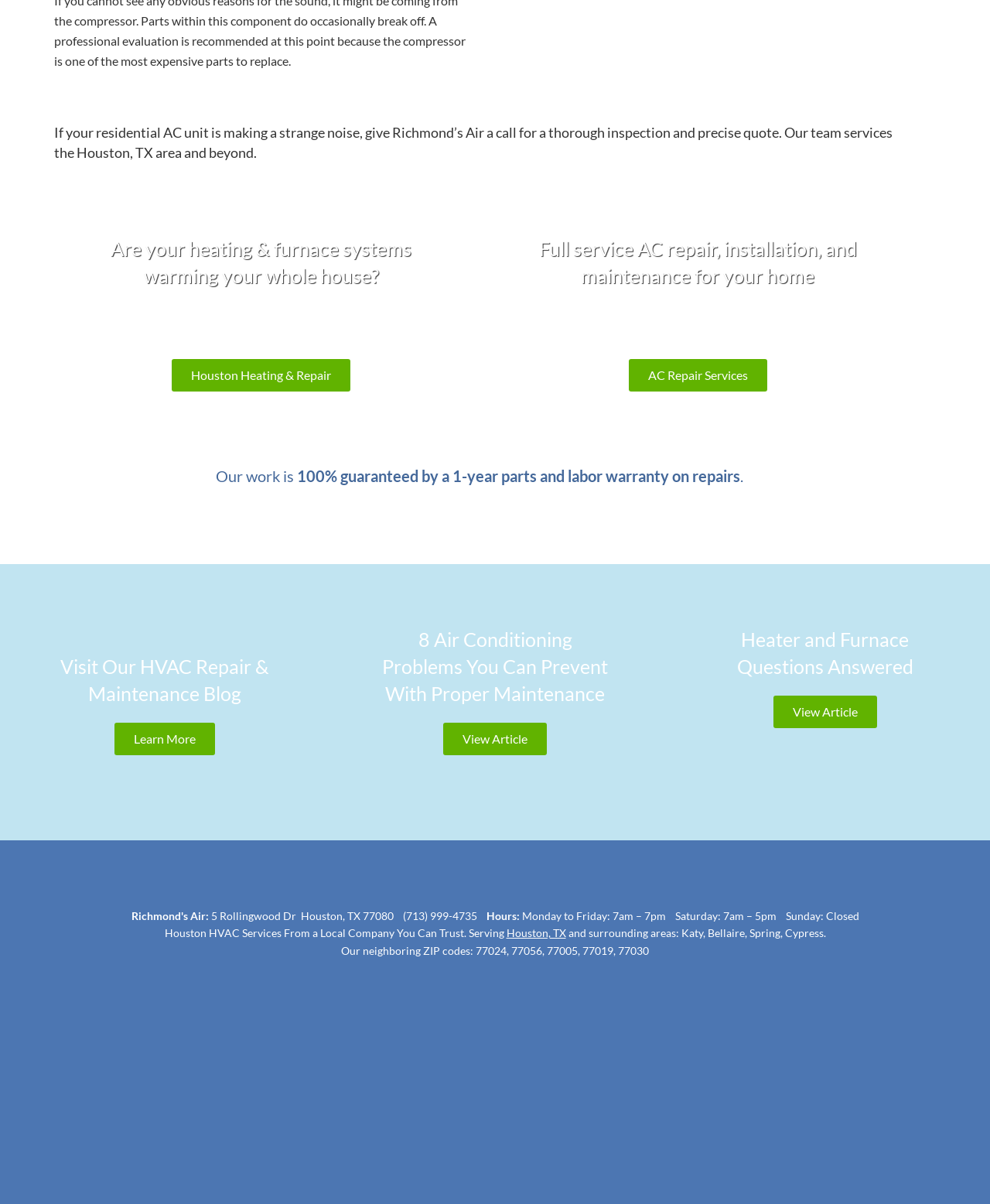What is the company's address?
Examine the screenshot and reply with a single word or phrase.

5 Rollingwood Dr, Houston, TX 77080